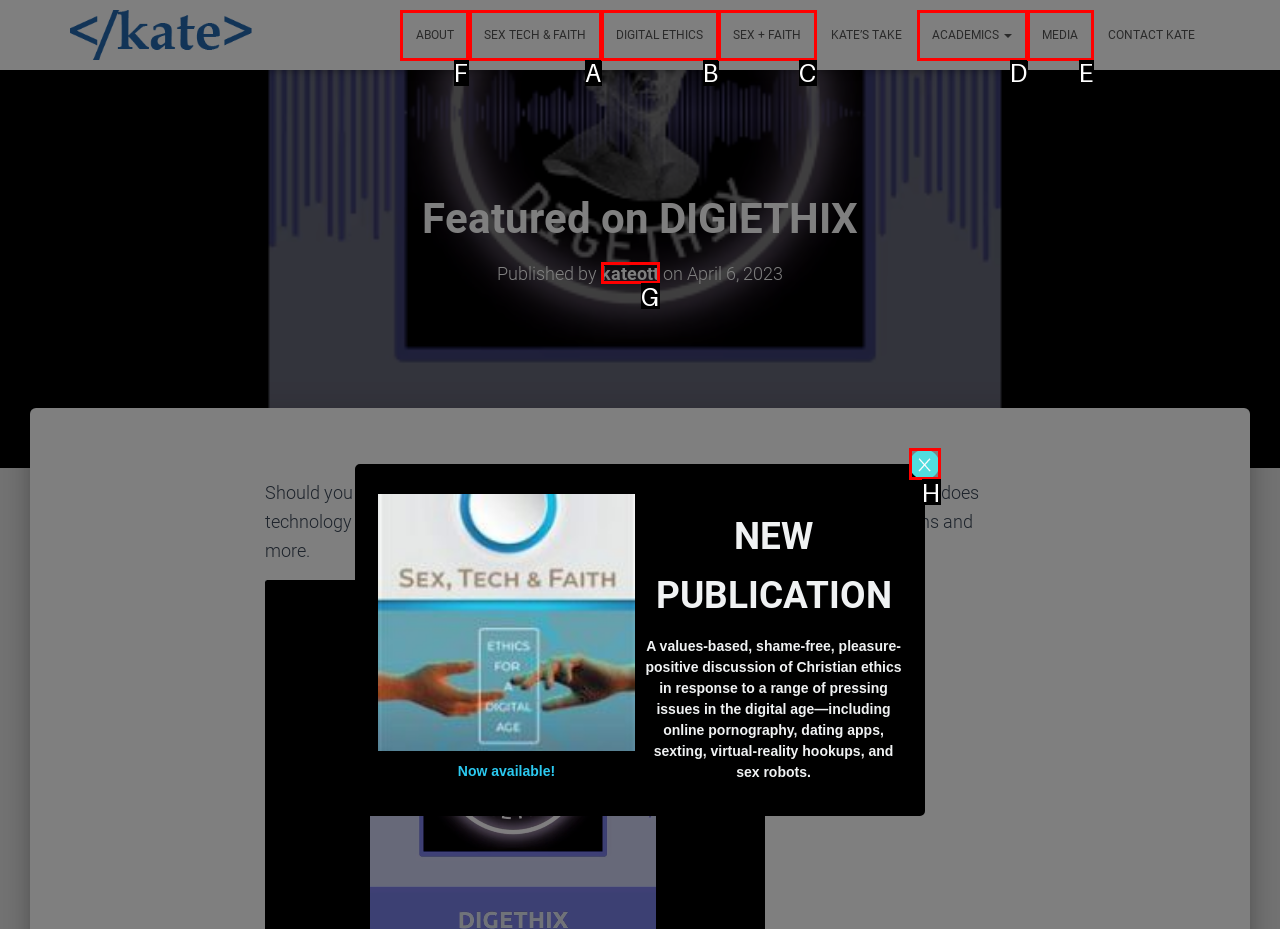Tell me the letter of the UI element to click in order to accomplish the following task: Click ABOUT link
Answer with the letter of the chosen option from the given choices directly.

F